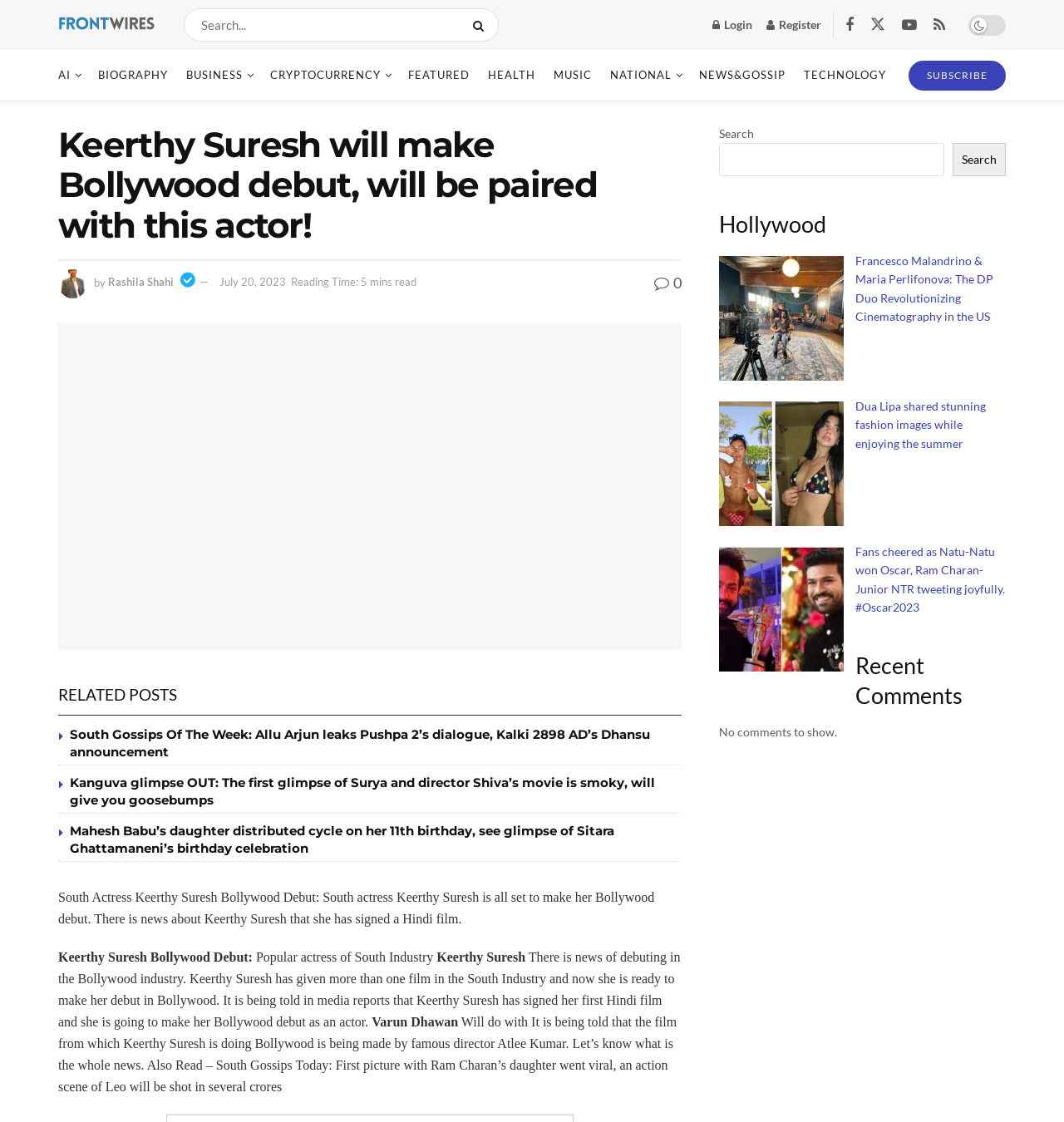Find the bounding box coordinates of the area that needs to be clicked in order to achieve the following instruction: "Search for something". The coordinates should be specified as four float numbers between 0 and 1, i.e., [left, top, right, bottom].

[0.172, 0.007, 0.469, 0.037]